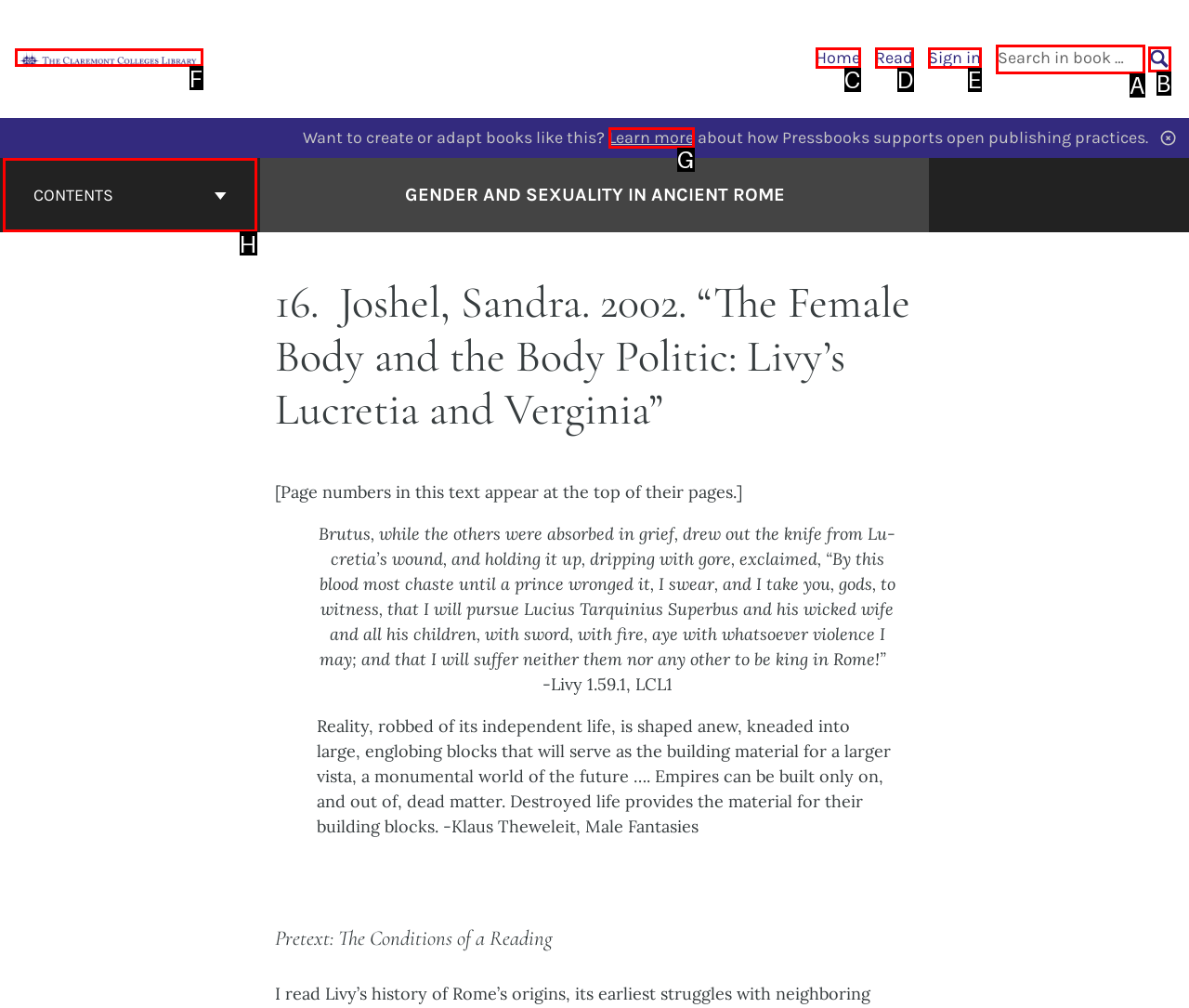Determine which element should be clicked for this task: View book contents
Answer with the letter of the selected option.

H